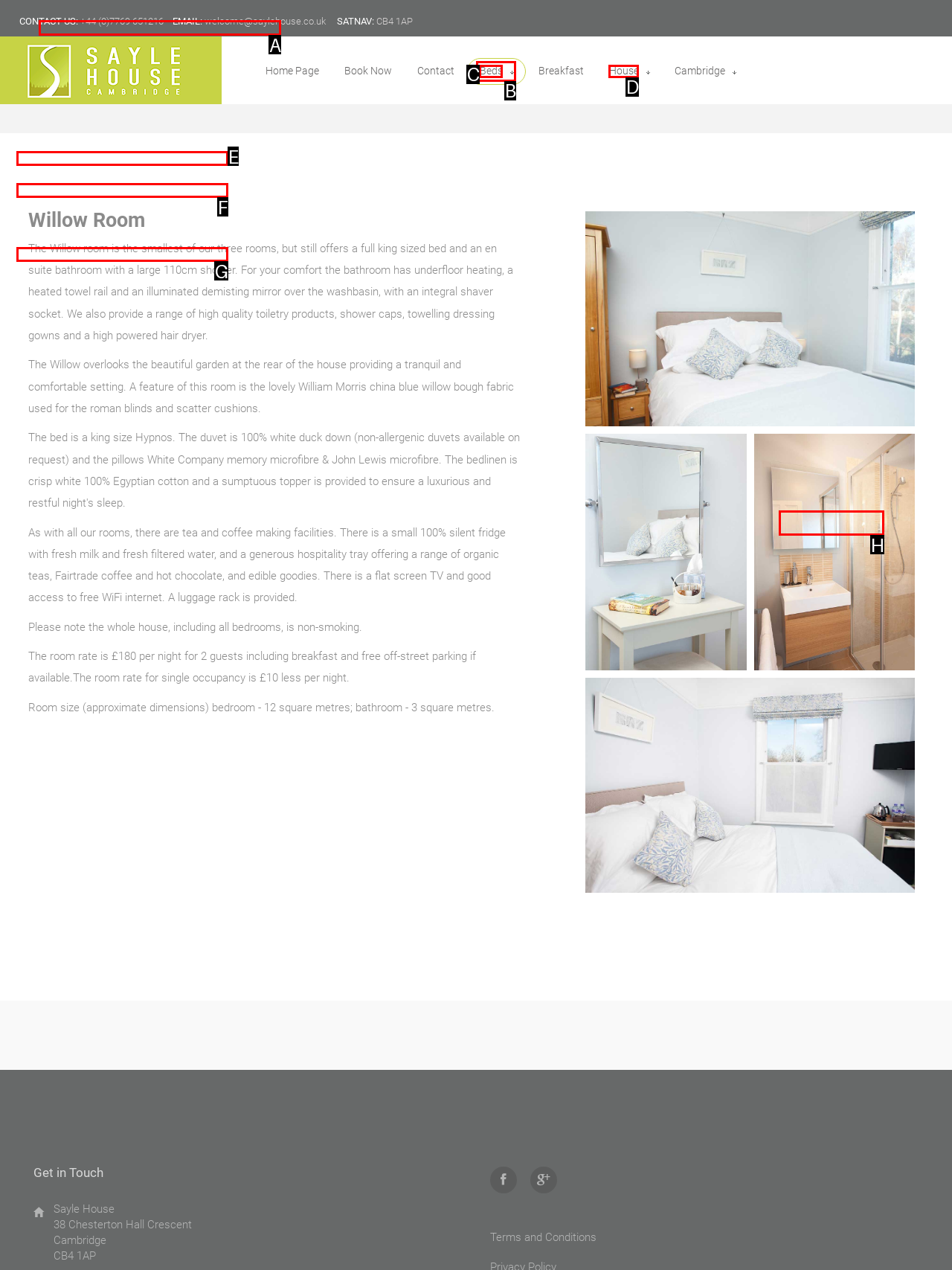What option should I click on to execute the task: Read the 'Recent Posts'? Give the letter from the available choices.

None